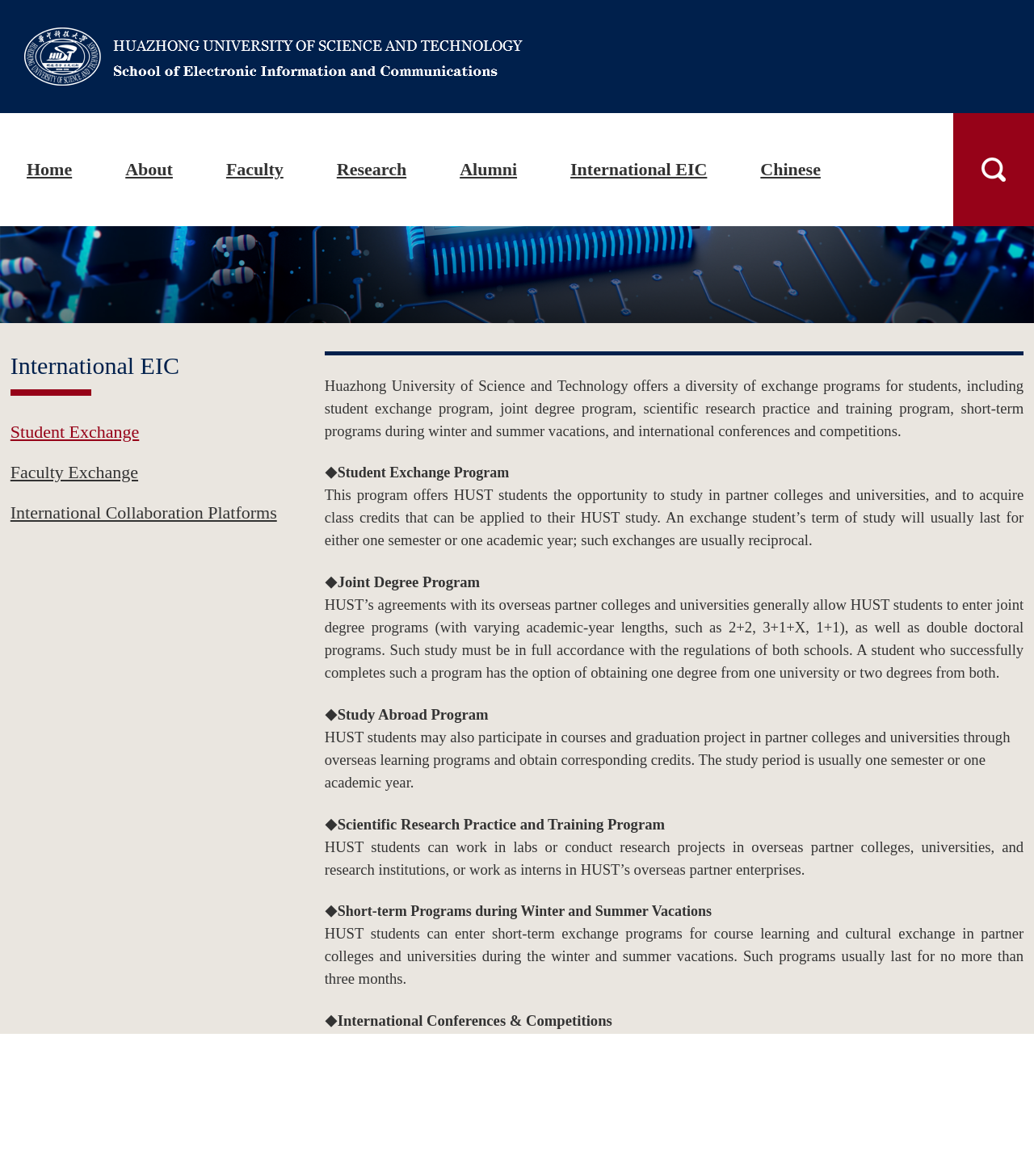Analyze and describe the webpage in a detailed narrative.

The webpage is about the Student Exchange program of the School of Electronic Information and Communications at Huazhong University of Science and Technology. At the top, there is a navigation menu with links to "Home", "About", "Faculty", "Research", "Alumni", "International EIC", and "Chinese". Below the navigation menu, there is a search bar with a "搜索" (search) button and a "确定" (confirm) button.

On the left side of the page, there is a vertical menu with links to "Student Exchange", "Faculty Exchange", "International Collaboration Platforms", and other related programs. The main content of the page is divided into sections, each describing a different exchange program offered by the university. These sections include "Student Exchange Program", "Joint Degree Program", "Study Abroad Program", "Scientific Research Practice and Training Program", "Short-term Programs during Winter and Summer Vacations", and "International Conferences & Competitions".

Each section has a brief introduction and a detailed description of the program, including its duration, benefits, and requirements. There are also several images and icons scattered throughout the page, including a logo of the School of Electronic Information and Communications at the top and a banner image at the bottom. Overall, the webpage provides a comprehensive overview of the student exchange programs offered by the university.